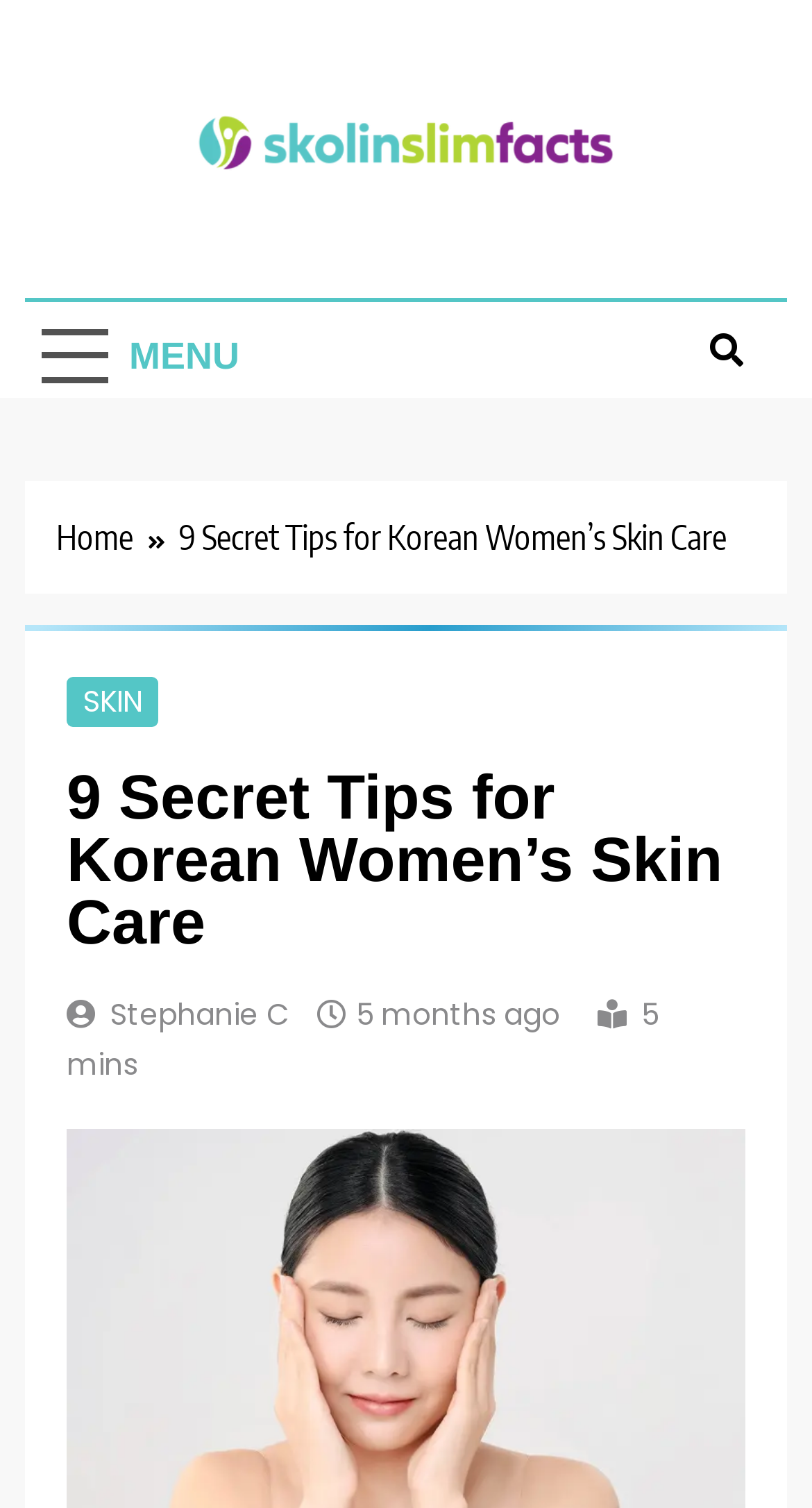Who is the author of the article?
Kindly offer a detailed explanation using the data available in the image.

I found the author's name by examining the links on the webpage. The link with the text 'Stephanie C' is likely to be the author of the article.